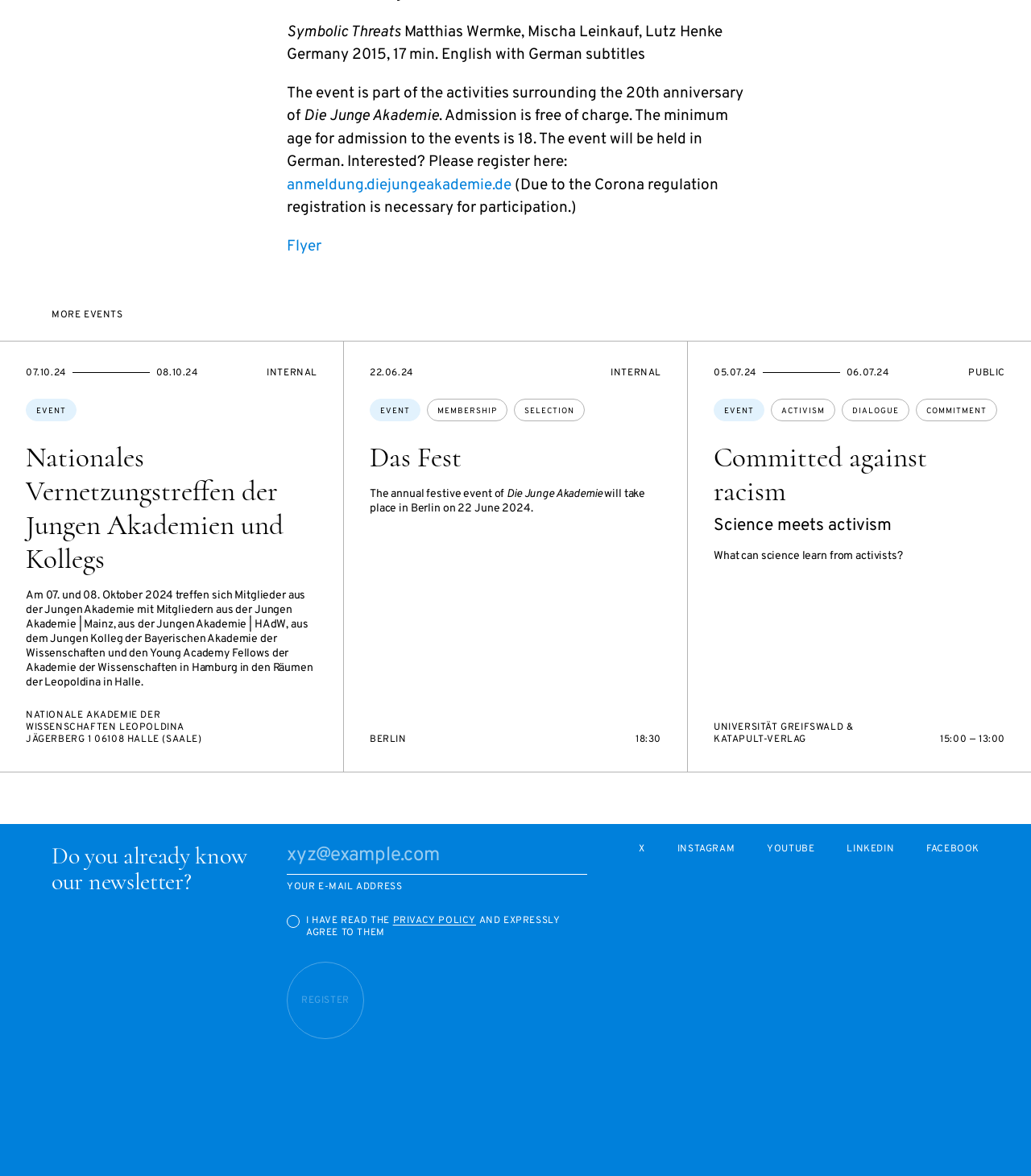What is the topic of the event 'Committed against racism'?
Refer to the screenshot and deliver a thorough answer to the question presented.

I found the answer by looking at the event details section, where it says 'What can science learn from activists?' which is related to the topic 'Science meets activism'.